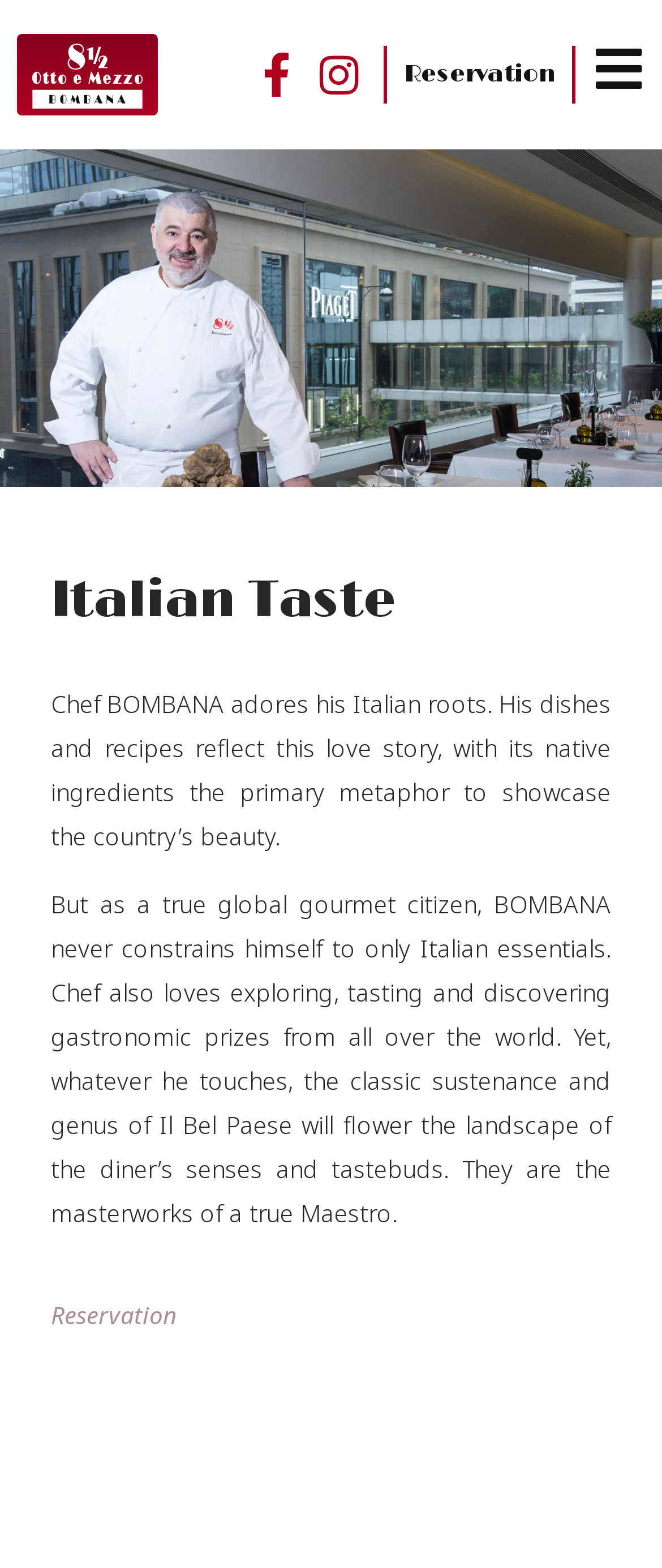What is the tone of the text?
Please answer using one word or phrase, based on the screenshot.

Appreciative